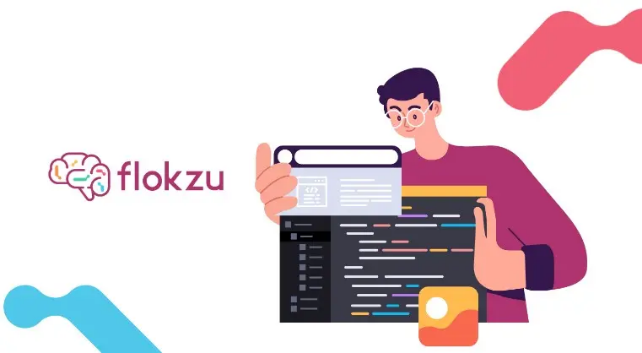What is the individual holding?
Provide a well-explained and detailed answer to the question.

The individual in the image is holding a device that displays a dark-themed coding interface alongside a colorful icon, suggesting innovation and automation, which implies that the device is being used to develop or interact with technology.